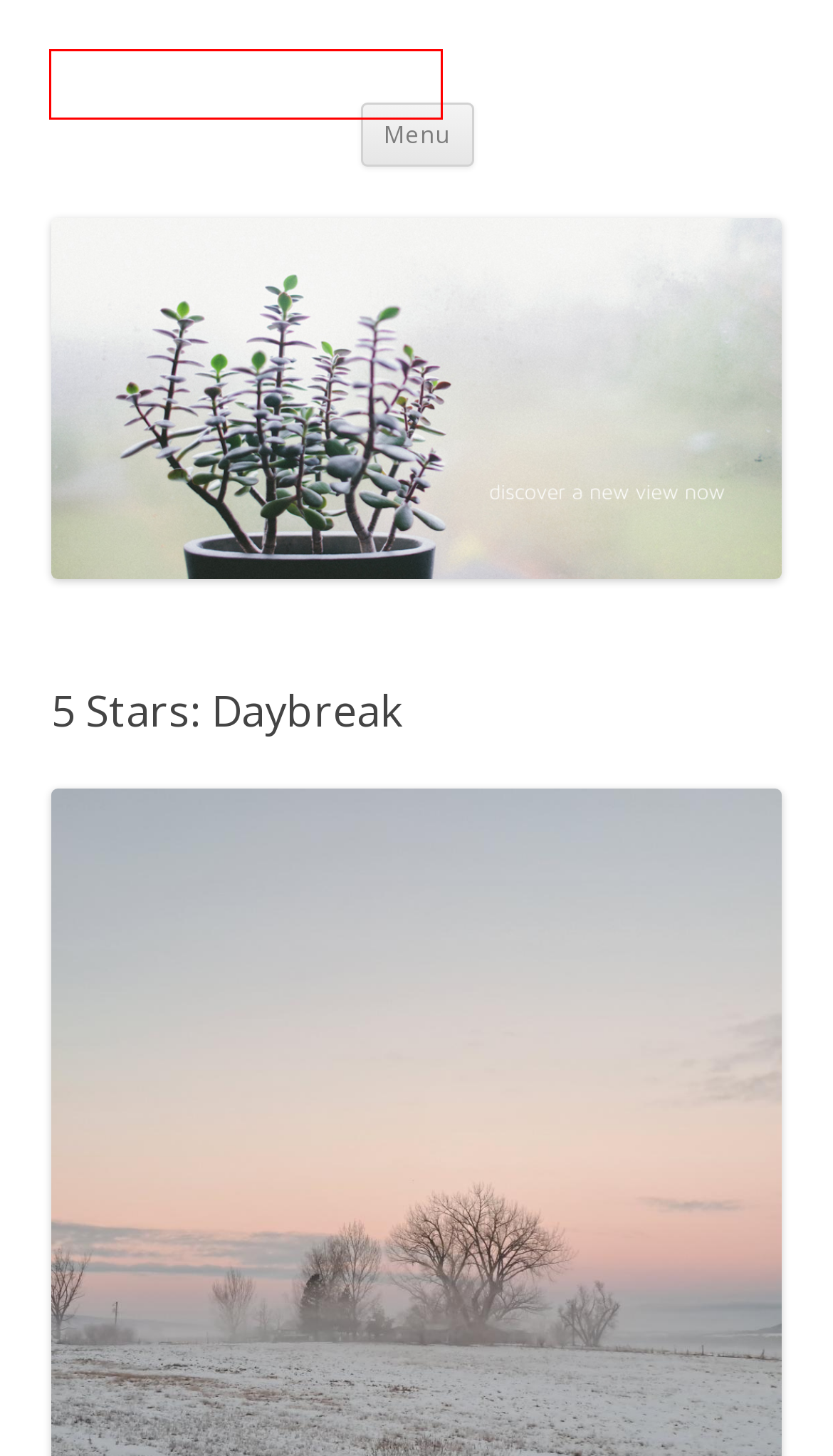Take a look at the provided webpage screenshot featuring a red bounding box around an element. Select the most appropriate webpage description for the page that loads after clicking on the element inside the red bounding box. Here are the candidates:
A. Community | New View Now
B. Mindfulness | New View Now
C. Health | New View Now
D. Travel | New View Now
E. In the World | New View Now
F. Change | New View Now
G. New View Now | A blog by Sherry Helmke
H. Quotes | New View Now

G